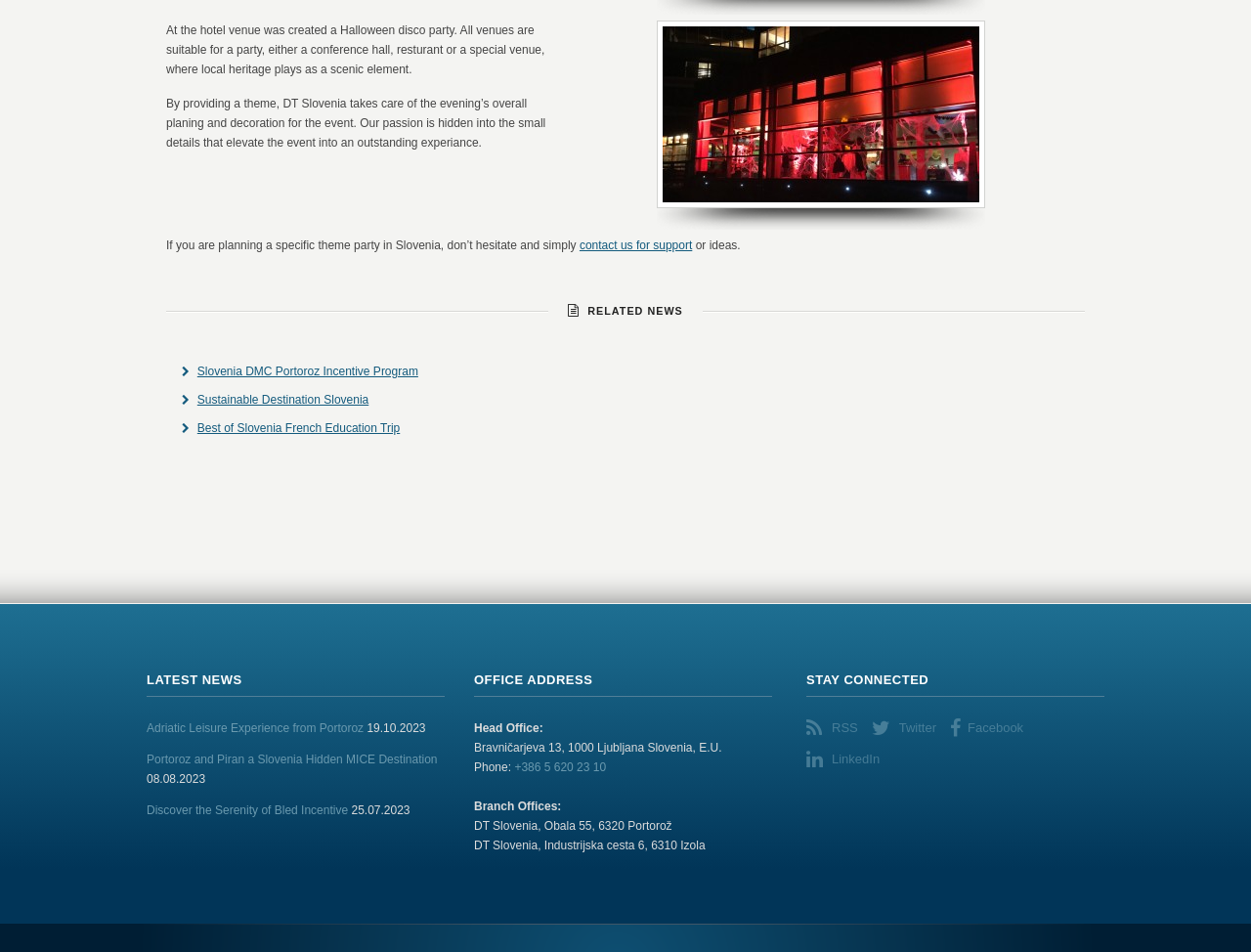Provide your answer to the question using just one word or phrase: How many social media platforms are listed in the 'STAY CONNECTED' section?

4